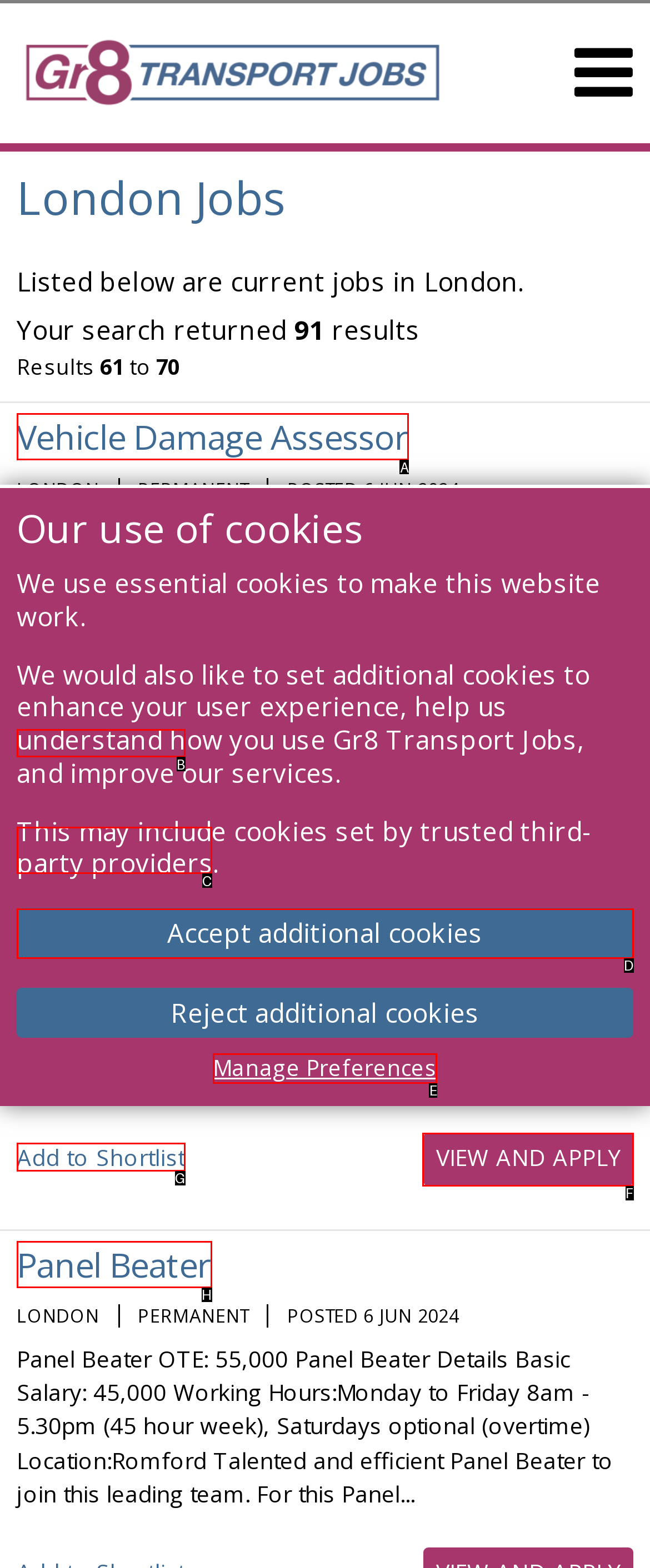Tell me which letter corresponds to the UI element that will allow you to Add to Shortlist. Answer with the letter directly.

B